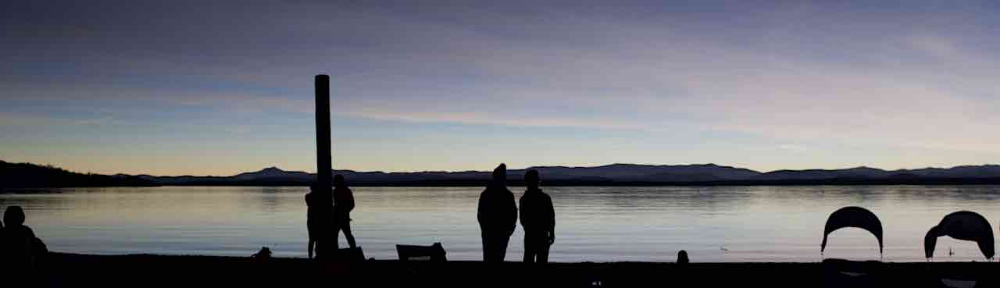Elaborate on the contents of the image in a comprehensive manner.

The image captures a serene evening at a lakeside, showcasing a stunning silhouette against the twilight sky. In the foreground, two figures stand conversing, their outlines stark against the fading light. To their left, another silhouette can be seen engaged in an activity, perhaps setting up a fishing rod or enjoying the tranquil view. The calm waters reflect the soft hues of dusk, transitioning from deep blue to lighter shades near the horizon, creating a peaceful interplay of color. The distant mountains rise gently in the background, their outlines softened by the twilight, adding to the overall tranquility of the scene. The atmosphere evokes a sense of connection and relaxation, perfect for unwinding by the water.